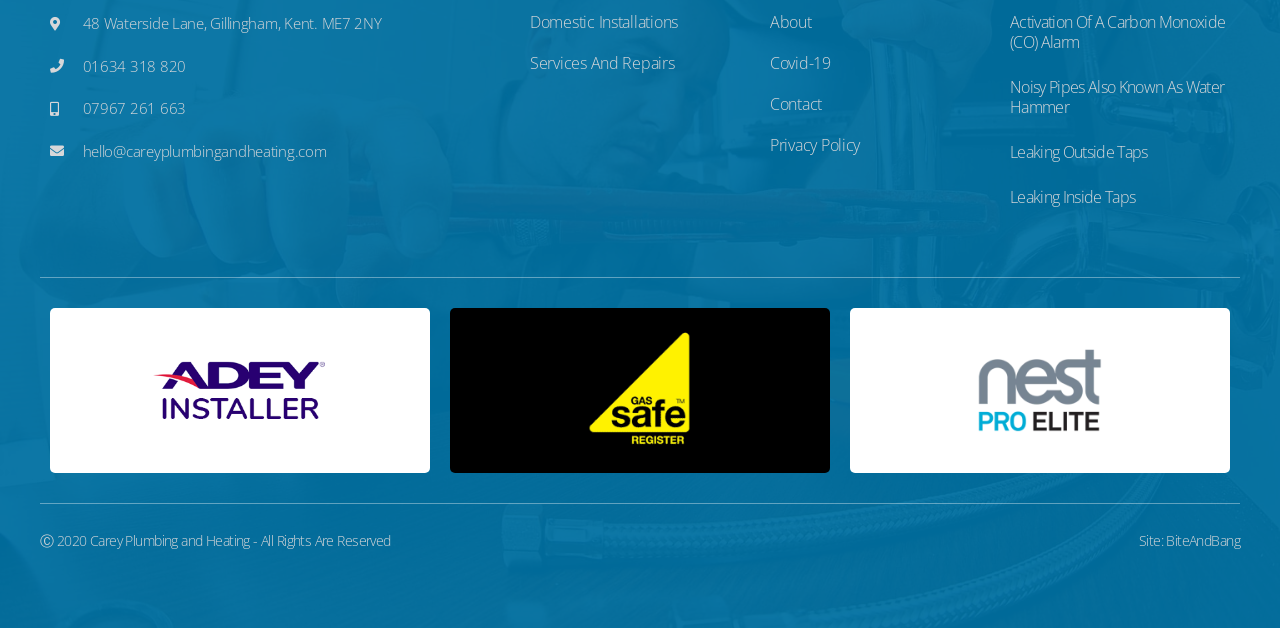Please determine the bounding box coordinates of the section I need to click to accomplish this instruction: "Check Leaking Outside Taps".

[0.789, 0.225, 0.897, 0.26]